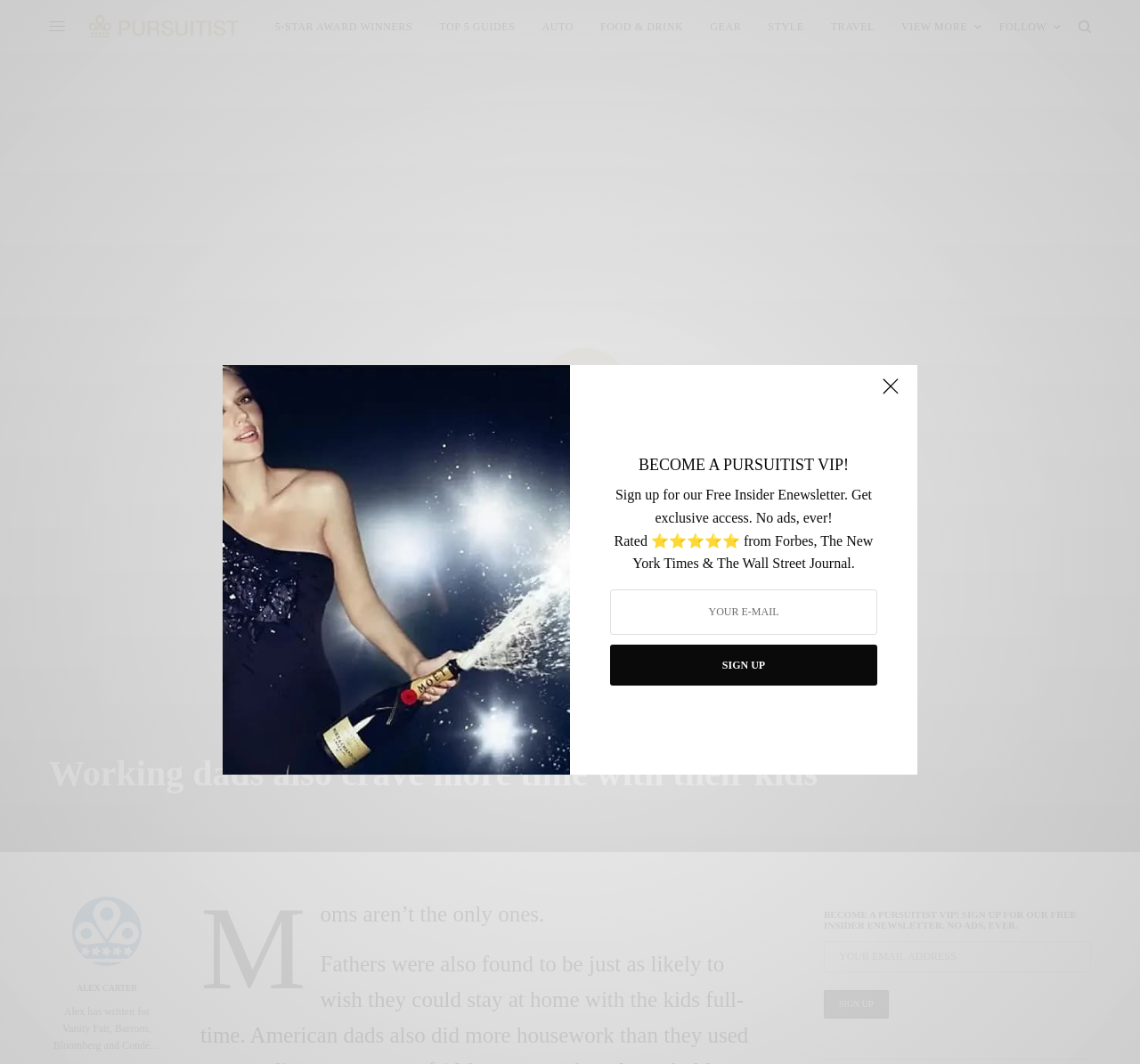Determine the bounding box coordinates for the area you should click to complete the following instruction: "Close the popup".

[0.766, 0.351, 0.797, 0.388]